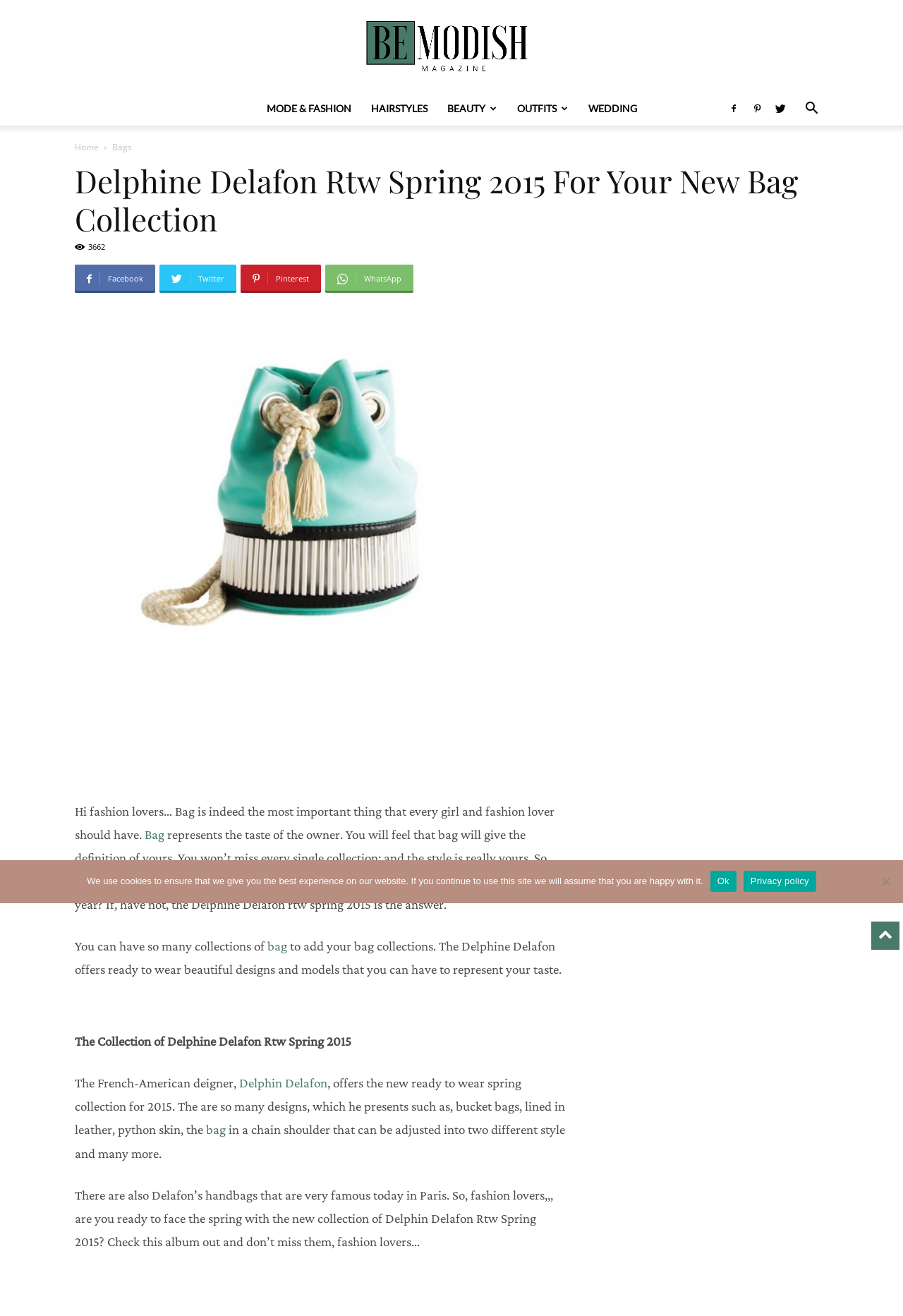Identify the bounding box coordinates of the specific part of the webpage to click to complete this instruction: "Click on MODE & FASHION".

[0.284, 0.07, 0.4, 0.095]